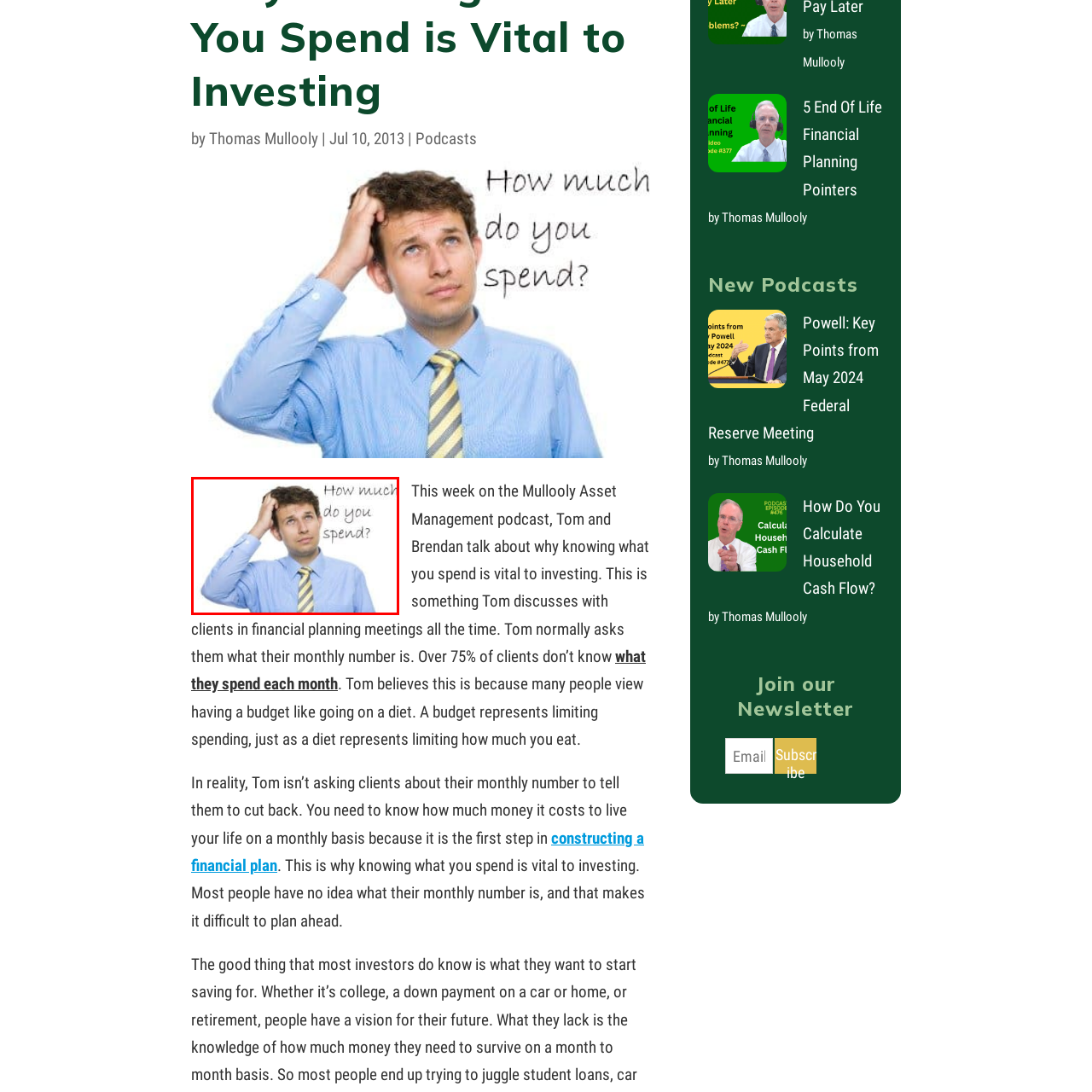Construct a detailed caption for the image enclosed in the red box.

The image features a man in a formal shirt and tie, looking contemplatively upward with a puzzled expression. He appears to be pondering an important question, which is highlighted in the text next to him: "How much do you spend?" This visual prompts viewers to reflect on their spending habits and financial awareness, aligning with the theme discussed in the accompanying article about the significance of knowing one's monthly expenditures as a fundamental aspect of effective financial planning and investing.